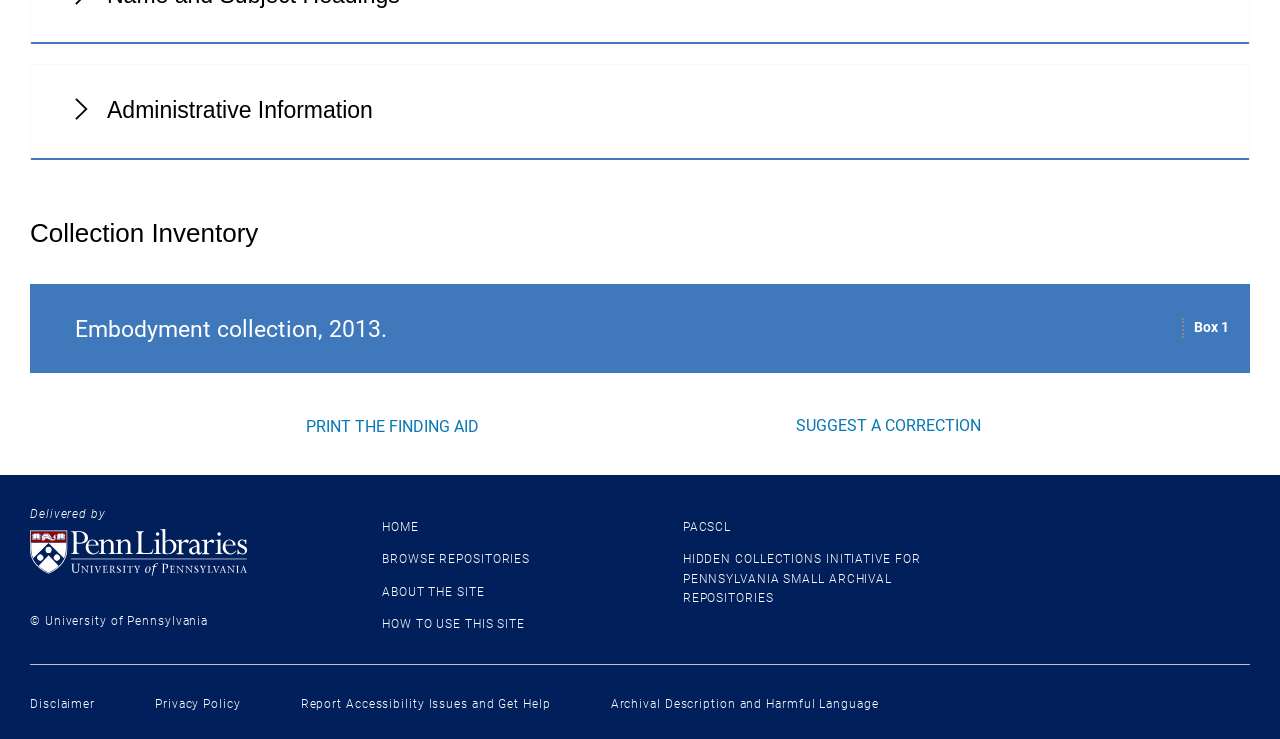Can you specify the bounding box coordinates for the region that should be clicked to fulfill this instruction: "Suggest a correction".

[0.621, 0.562, 0.766, 0.588]